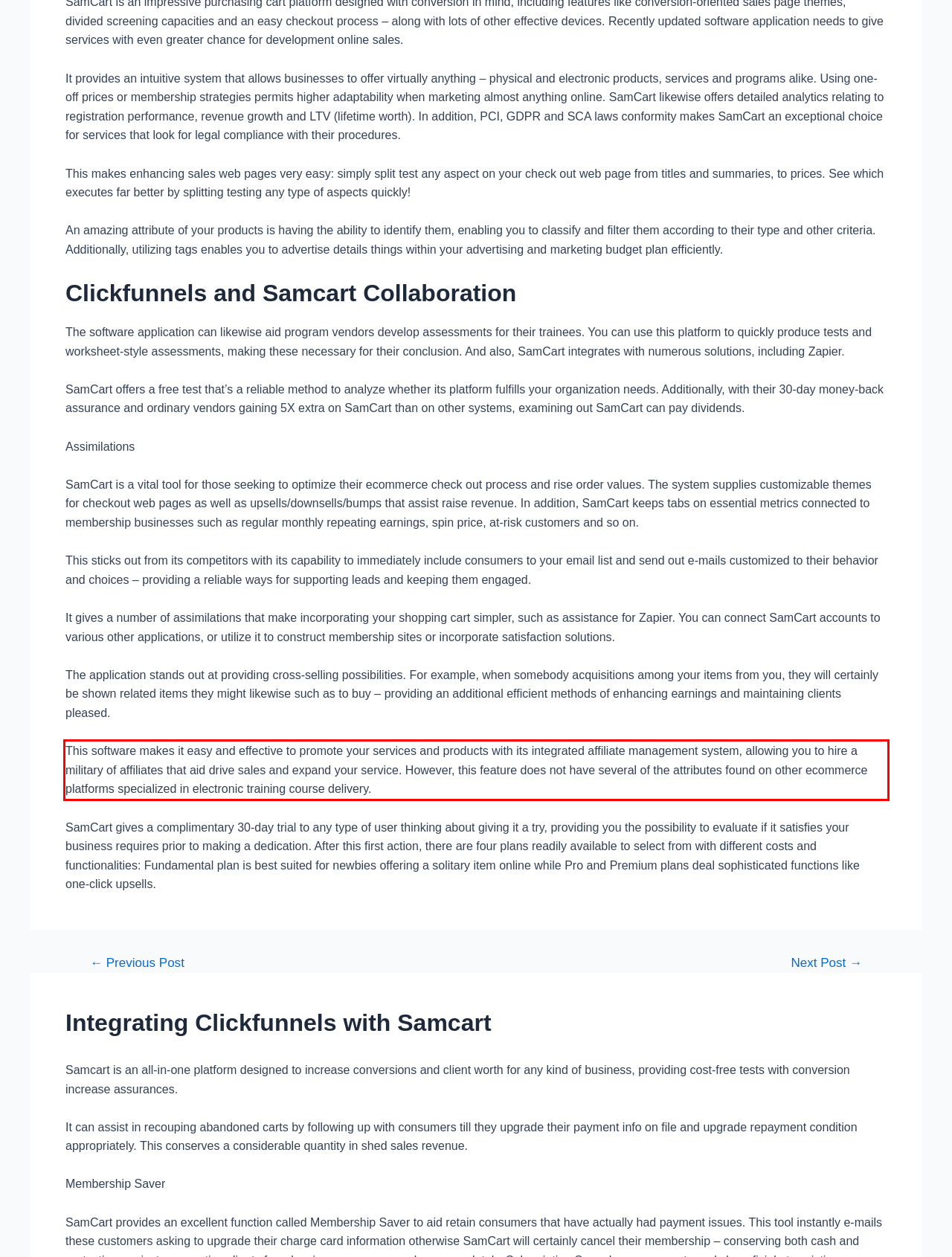You are provided with a screenshot of a webpage that includes a UI element enclosed in a red rectangle. Extract the text content inside this red rectangle.

This software makes it easy and effective to promote your services and products with its integrated affiliate management system, allowing you to hire a military of affiliates that aid drive sales and expand your service. However, this feature does not have several of the attributes found on other ecommerce platforms specialized in electronic training course delivery.